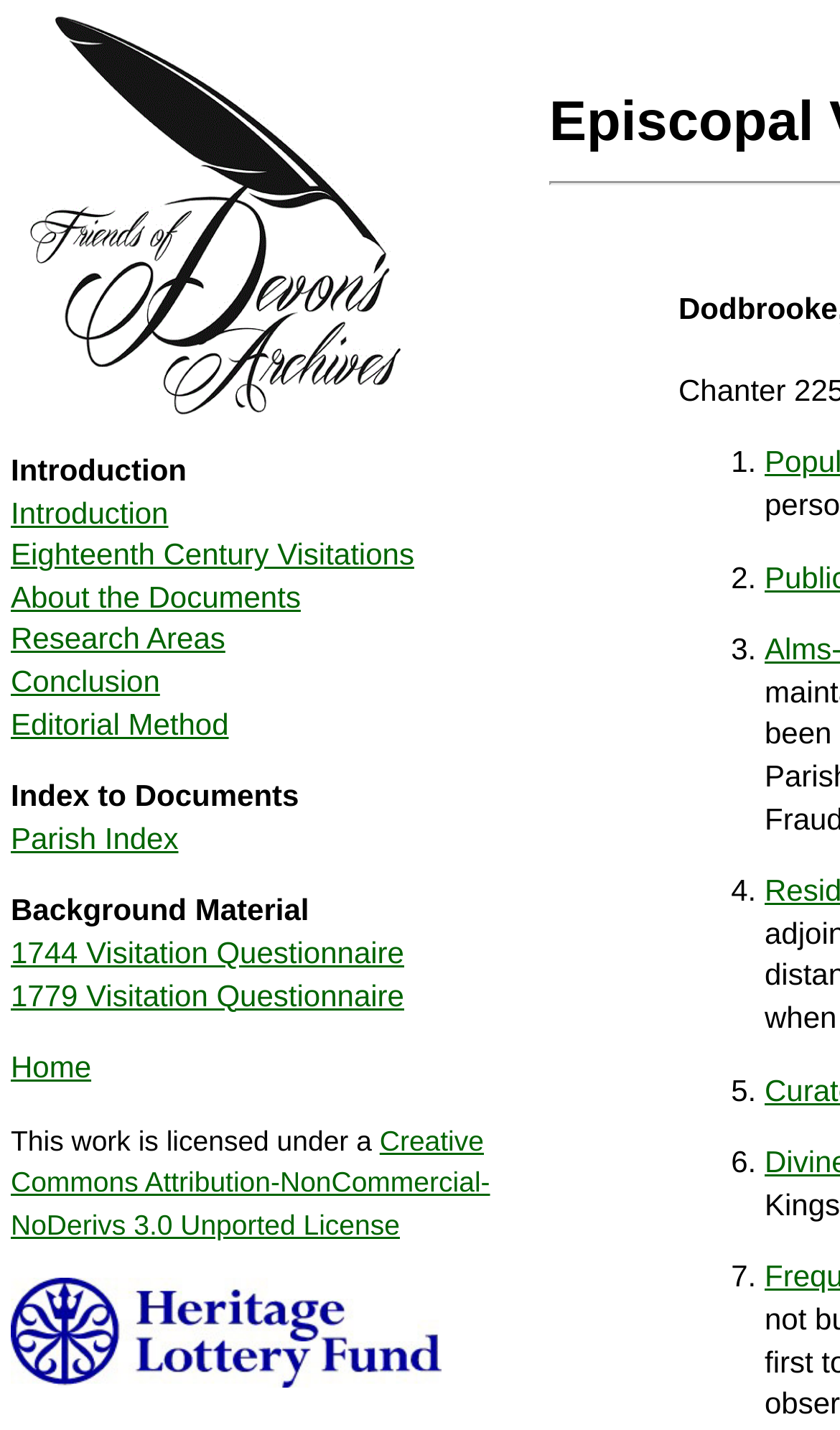Write an exhaustive caption that covers the webpage's main aspects.

The webpage is about the "Friends of Devon Archives: 1744 Visitation Queries: Dodbrooke". At the top left corner, there is a logo of "Friends of Devon's Archives" which is an image linked to the homepage. Below the logo, there is a heading "Introduction" followed by a series of links to different sections of the webpage, including "Eighteenth Century Visitations", "About the Documents", "Research Areas", "Conclusion", and "Editorial Method". 

To the right of these links, there are seven list markers, numbered from 1 to 7, which seem to be a navigation menu or a list of items. 

Further down the page, there is a section titled "Index to Documents" with a link to "Parish Index". Below this, there is another section titled "Background Material" with links to "1744 Visitation Questionnaire" and "1779 Visitation Questionnaire". 

At the bottom of the page, there is a link to the "Home" page and a copyright notice stating that the work is licensed under a "Creative Commons Attribution-NonCommercial-NoDerivs 3.0 Unported License". Next to the copyright notice, there is an image of the "HLF Logo".